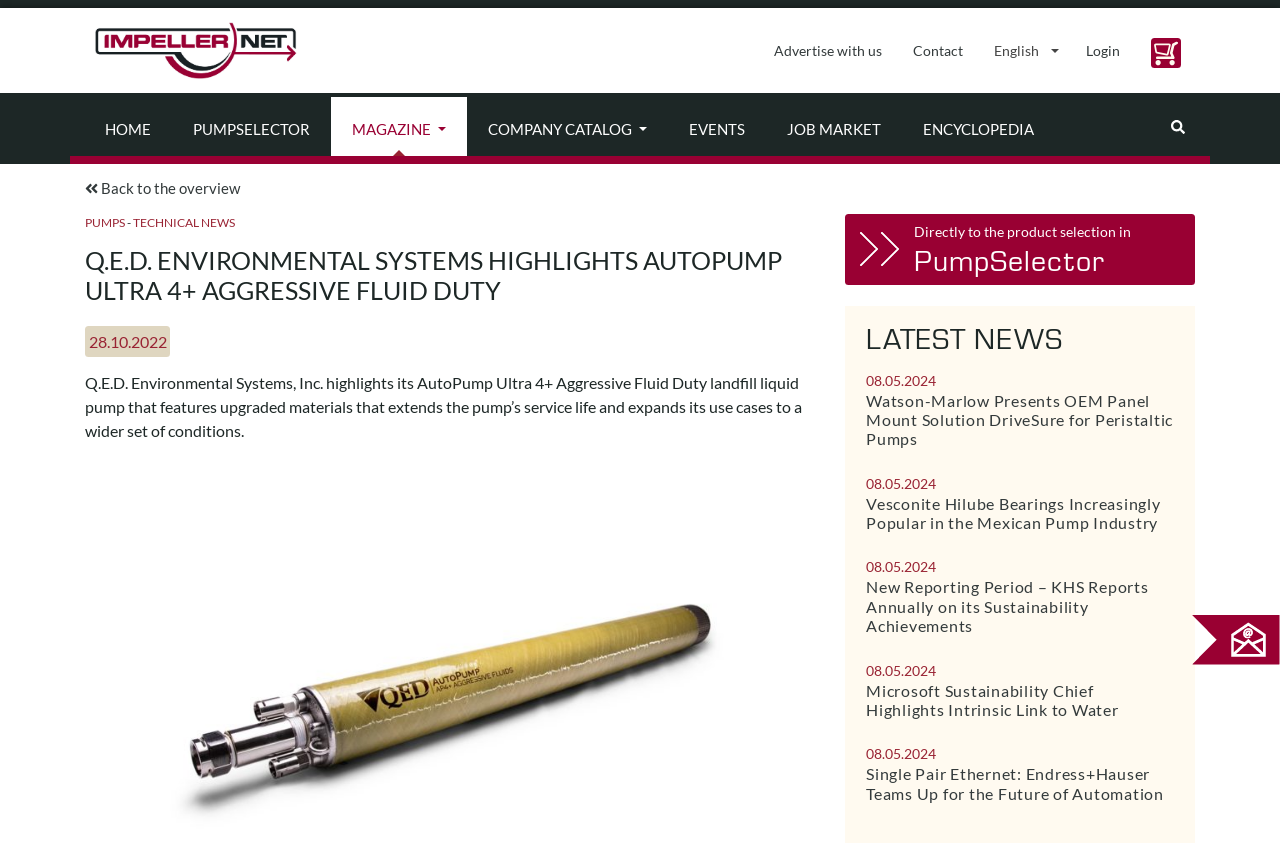Please extract the webpage's main title and generate its text content.

Q.E.D. ENVIRONMENTAL SYSTEMS HIGHLIGHTS AUTOPUMP ULTRA 4+ AGGRESSIVE FLUID DUTY